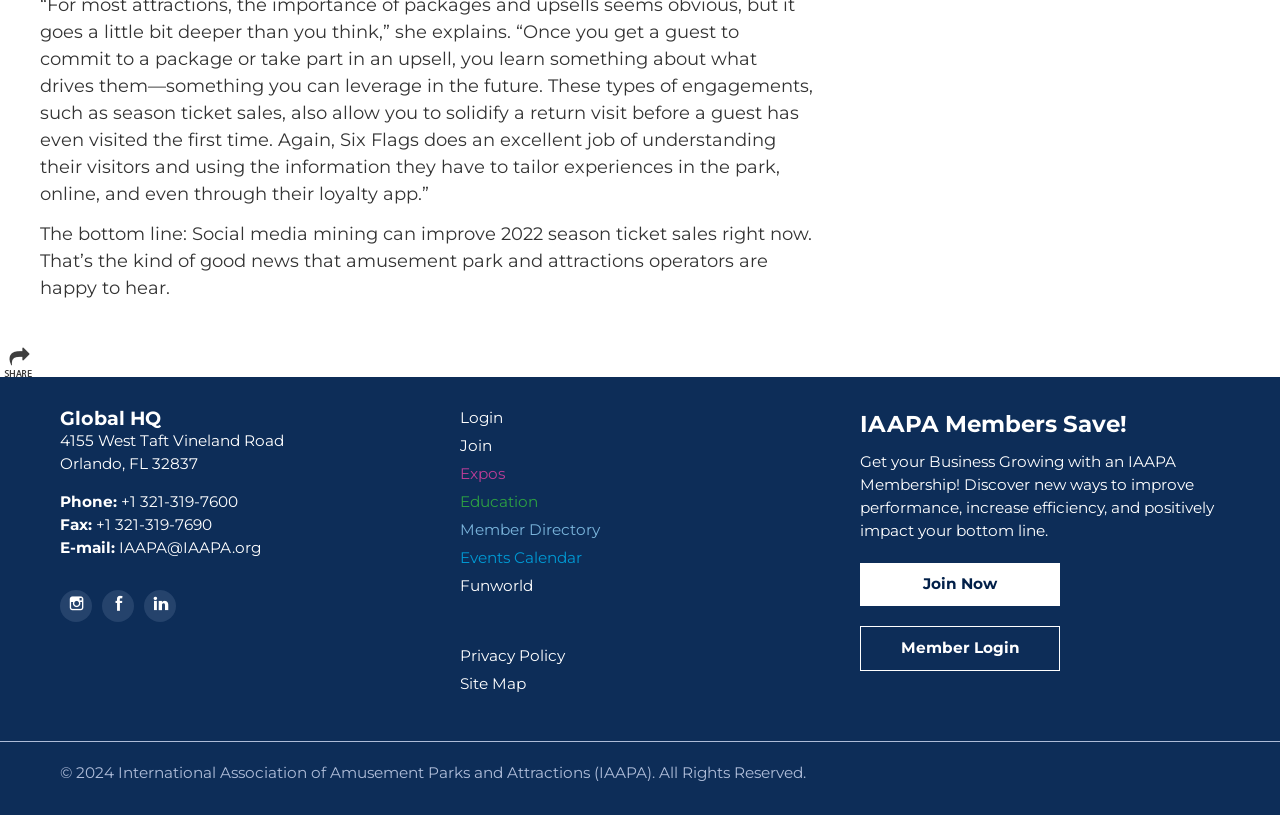Identify the bounding box coordinates of the clickable region required to complete the instruction: "Visit Global HQ". The coordinates should be given as four float numbers within the range of 0 and 1, i.e., [left, top, right, bottom].

[0.047, 0.499, 0.328, 0.528]